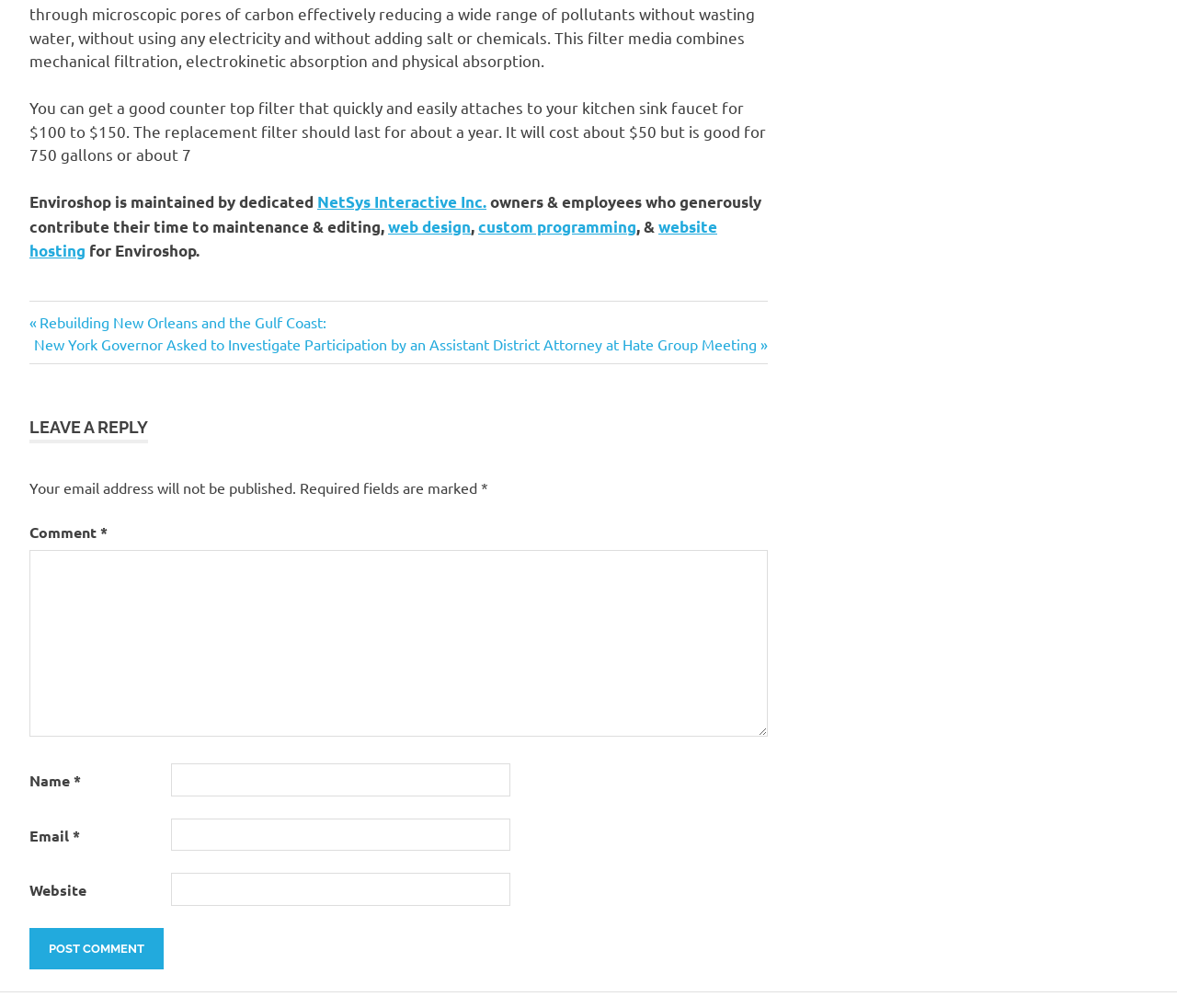What is the title of the previous post?
Observe the image and answer the question with a one-word or short phrase response.

Rebuilding New Orleans and the Gulf Coast